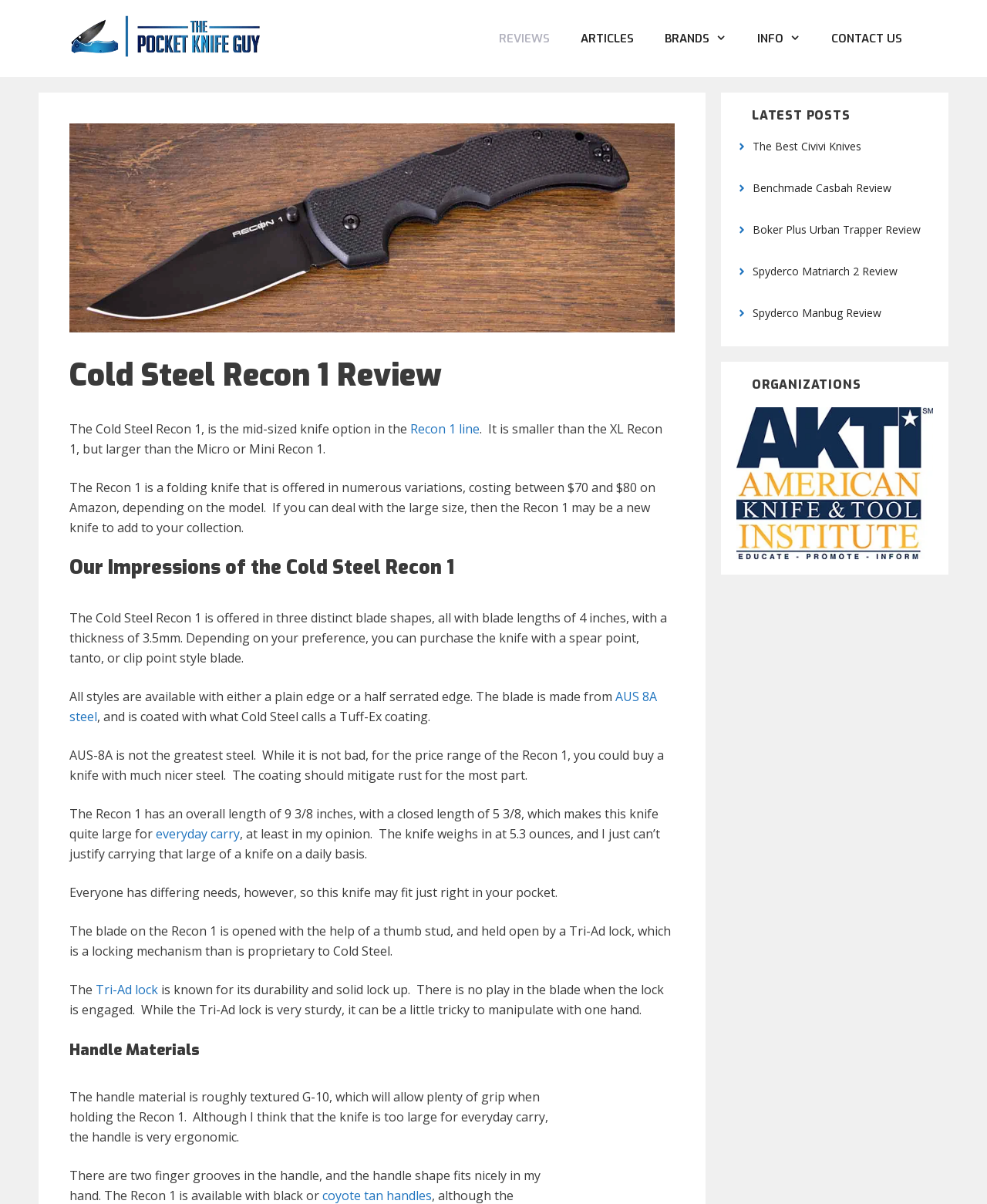Respond to the question below with a single word or phrase:
What is the length of the blade?

4 inches